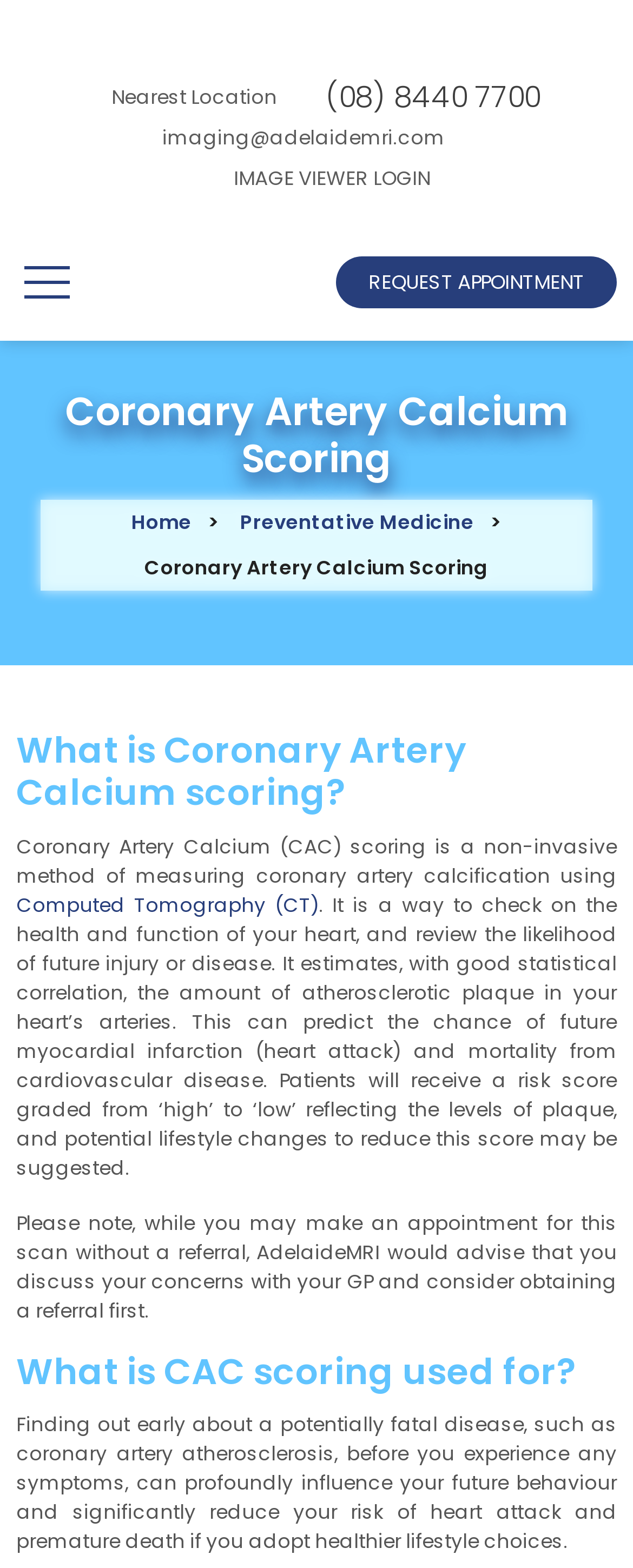From the webpage screenshot, predict the bounding box of the UI element that matches this description: "Services".

[0.0, 0.05, 1.0, 0.098]